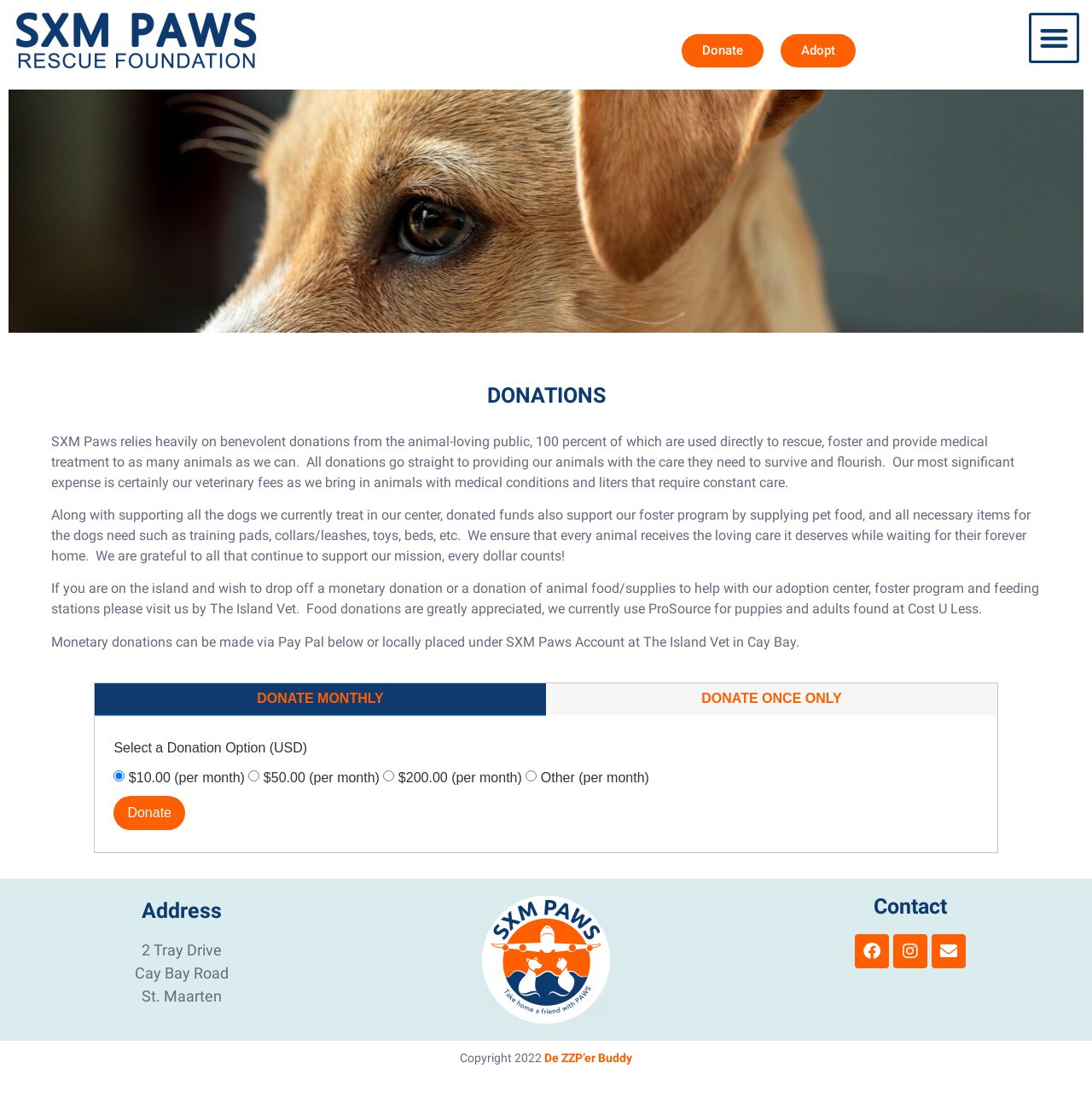Analyze the image and answer the question with as much detail as possible: 
How can monetary donations be made?

According to the StaticText, 'Monetary donations can be made via Pay Pal below or locally placed under SXM Paws Account at The Island Vet in Cay Bay.' This indicates that there are two ways to make monetary donations: via Pay Pal or locally at The Island Vet.